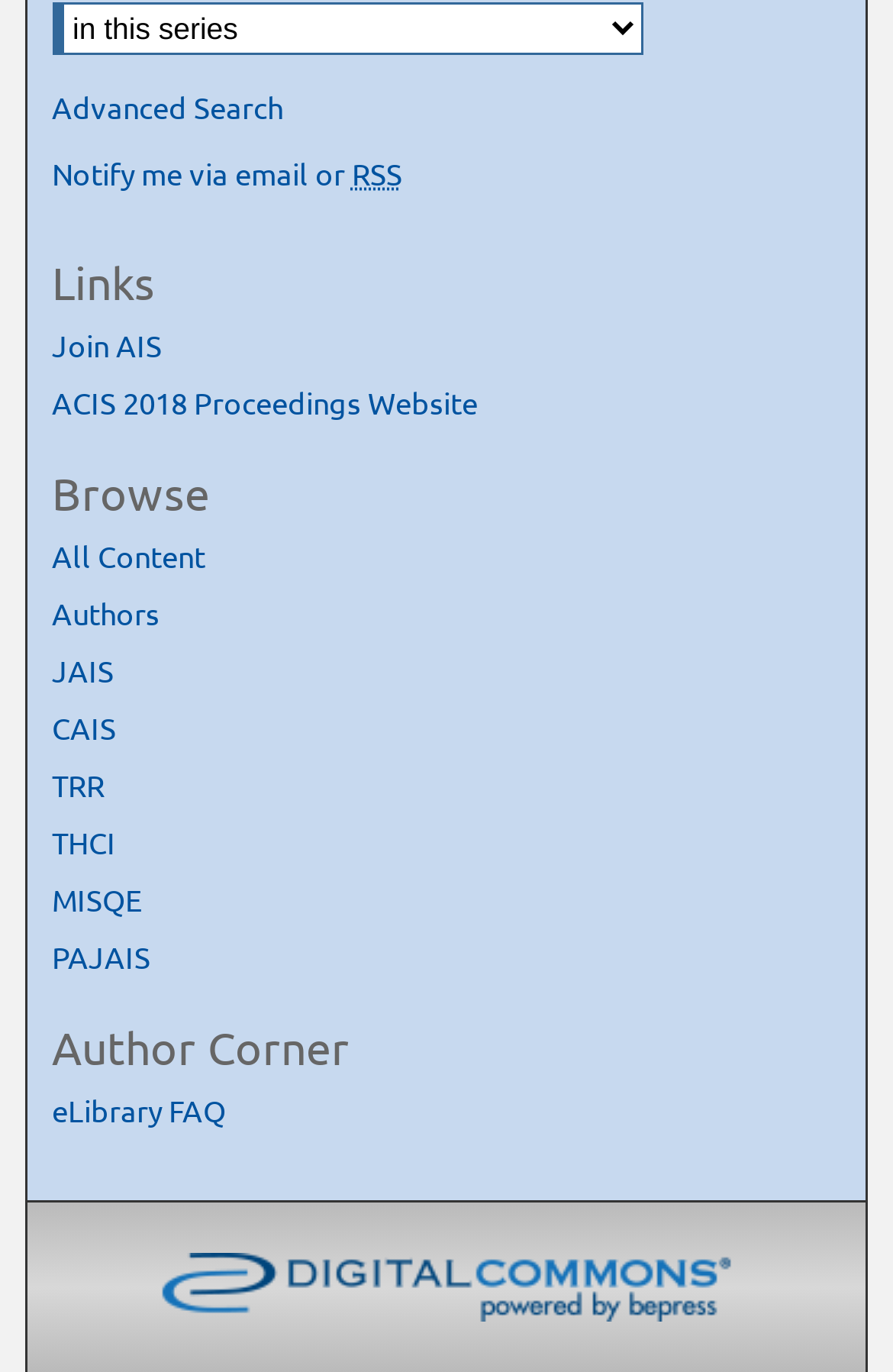Answer this question in one word or a short phrase: What is the name of the digital commons platform?

Elsevier - Digital Commons